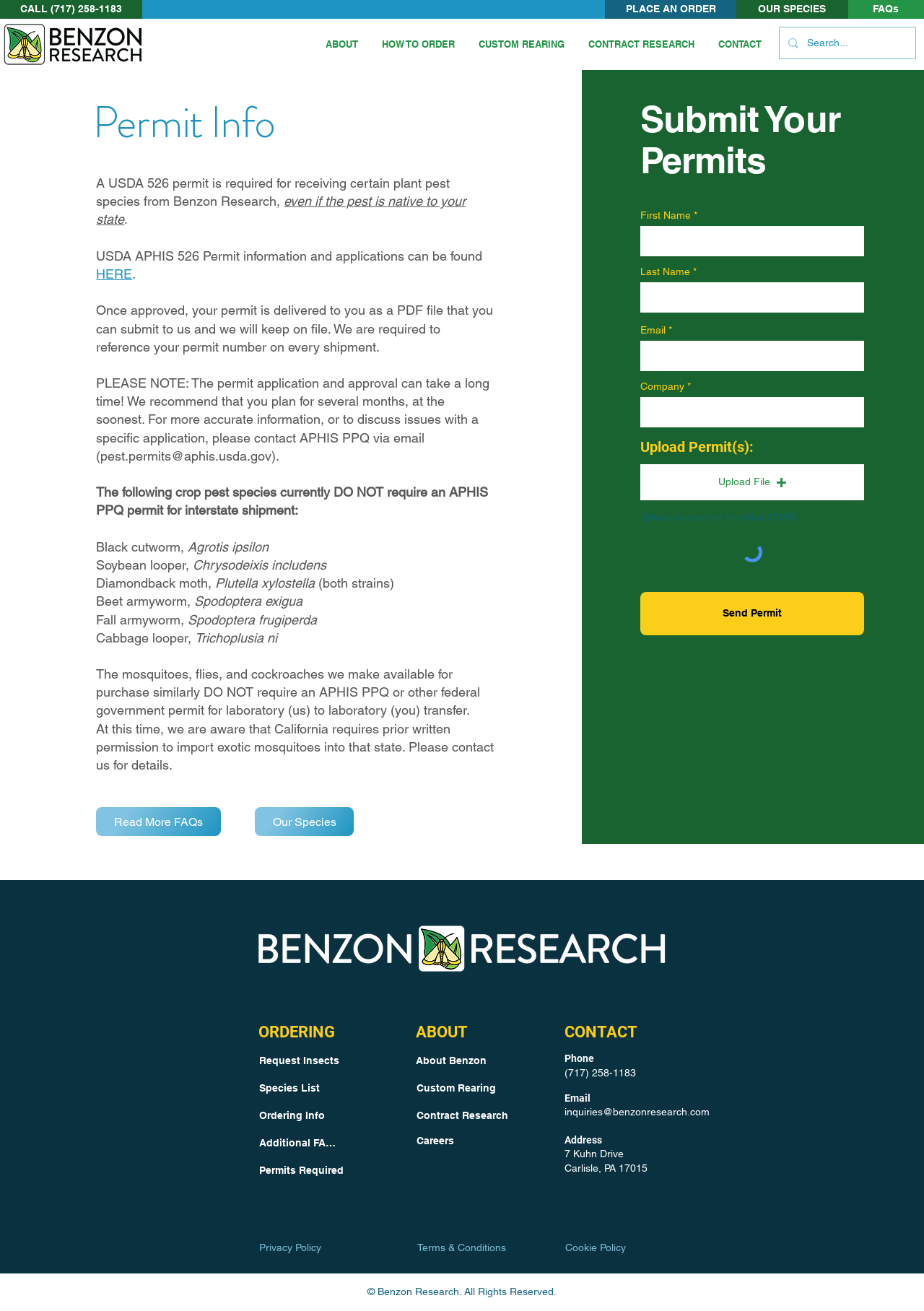Articulate a detailed summary of the webpage's content and design.

This webpage is about Benzon Research, a company that provides insect-related services. At the top left corner, there is a Benzon Research logo with an insect icon, accompanied by a "CALL (717) 258-1183" link. To the right of the logo, there is a navigation menu with links to "ABOUT", "HOW TO ORDER", "CUSTOM REARING", "CONTRACT RESEARCH", and "CONTACT". 

On the top right corner, there are links to "FAQs", "OUR SPECIES", and "PLACE AN ORDER". Below the navigation menu, there is a main content area with a heading "Permit Info". The main content area is divided into several sections. 

The first section explains that a USDA 526 permit is required for receiving certain plant pest species from Benzon Research, even if the pest is native to the user's state. It also provides information on how to apply for the permit and what to expect after approval. 

The second section lists crop pest species that do not require an APHIS PPQ permit for interstate shipment, including black cutworm, Agrotis ipsilon, soybean looper, and others. 

The third section mentions that mosquitoes, flies, and cockroaches available for purchase do not require an APHIS PPQ or other federal government permit for laboratory transfer. However, it notes that California requires prior written permission to import exotic mosquitoes into the state. 

Below the main content area, there is a "Submit Your Permits" section with a form to fill out, including fields for first name, last name, email, company, and a file upload option to upload permits. 

At the bottom of the page, there is a footer area with a Benzon Research logo, links to "ORDERING", "ABOUT", and "CONTACT" sections, and additional links to "Request Insects", "Species List", "Ordering Info", "Additional FAQs", and "Permits Required".